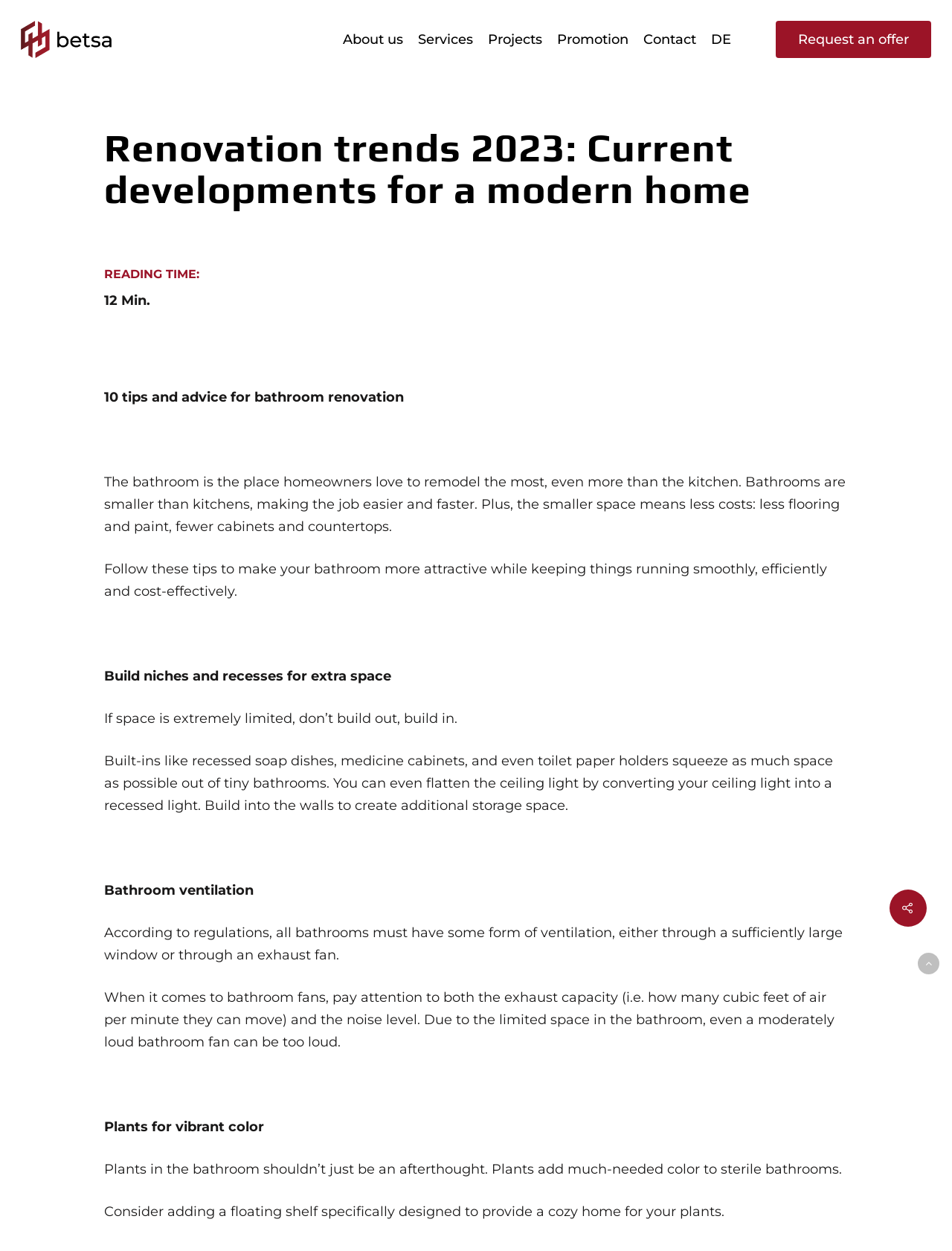Provide a one-word or one-phrase answer to the question:
What is the importance of ventilation in bathrooms?

Regulations require it